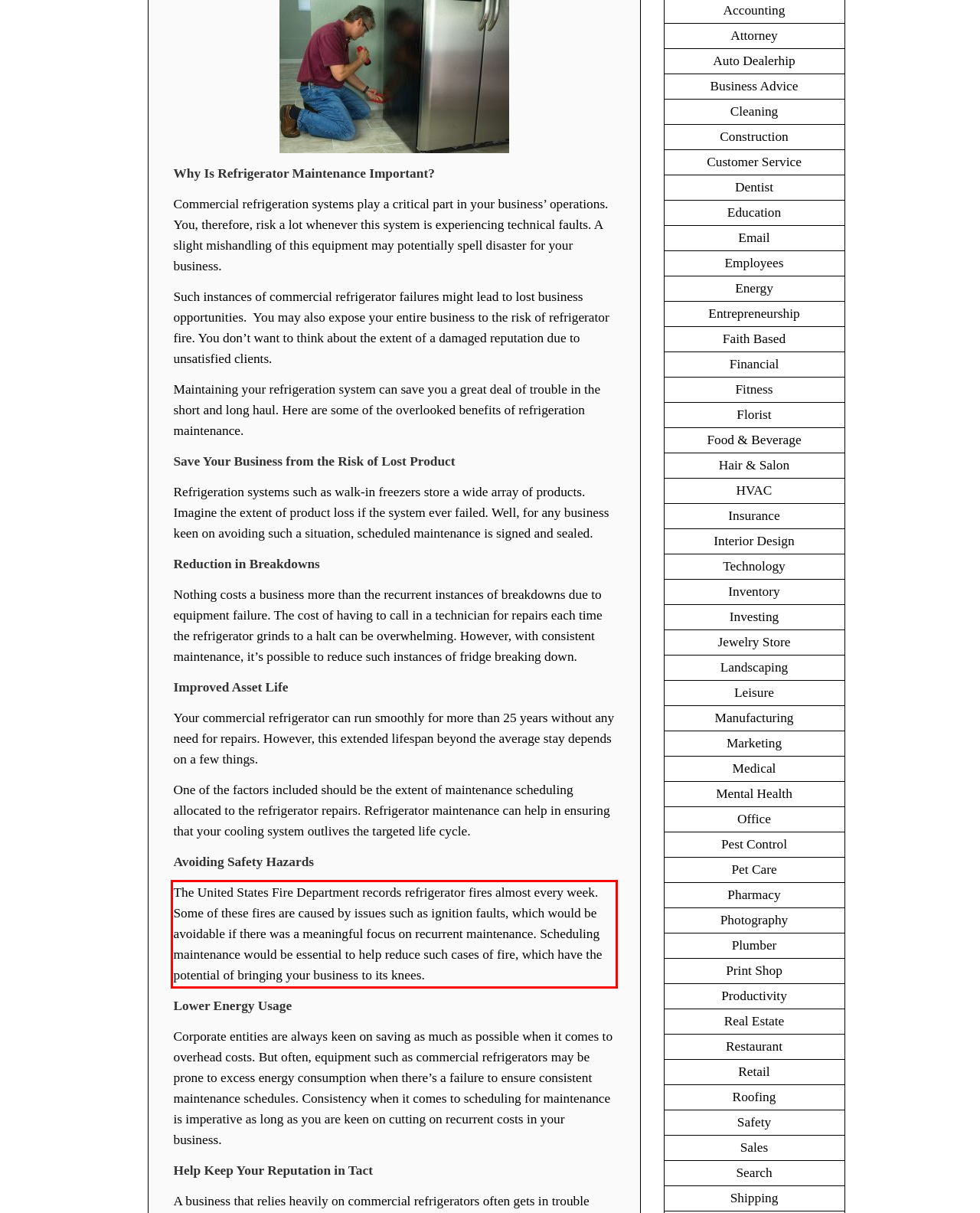Given a screenshot of a webpage with a red bounding box, extract the text content from the UI element inside the red bounding box.

The United States Fire Department records refrigerator fires almost every week. Some of these fires are caused by issues such as ignition faults, which would be avoidable if there was a meaningful focus on recurrent maintenance. Scheduling maintenance would be essential to help reduce such cases of fire, which have the potential of bringing your business to its knees.